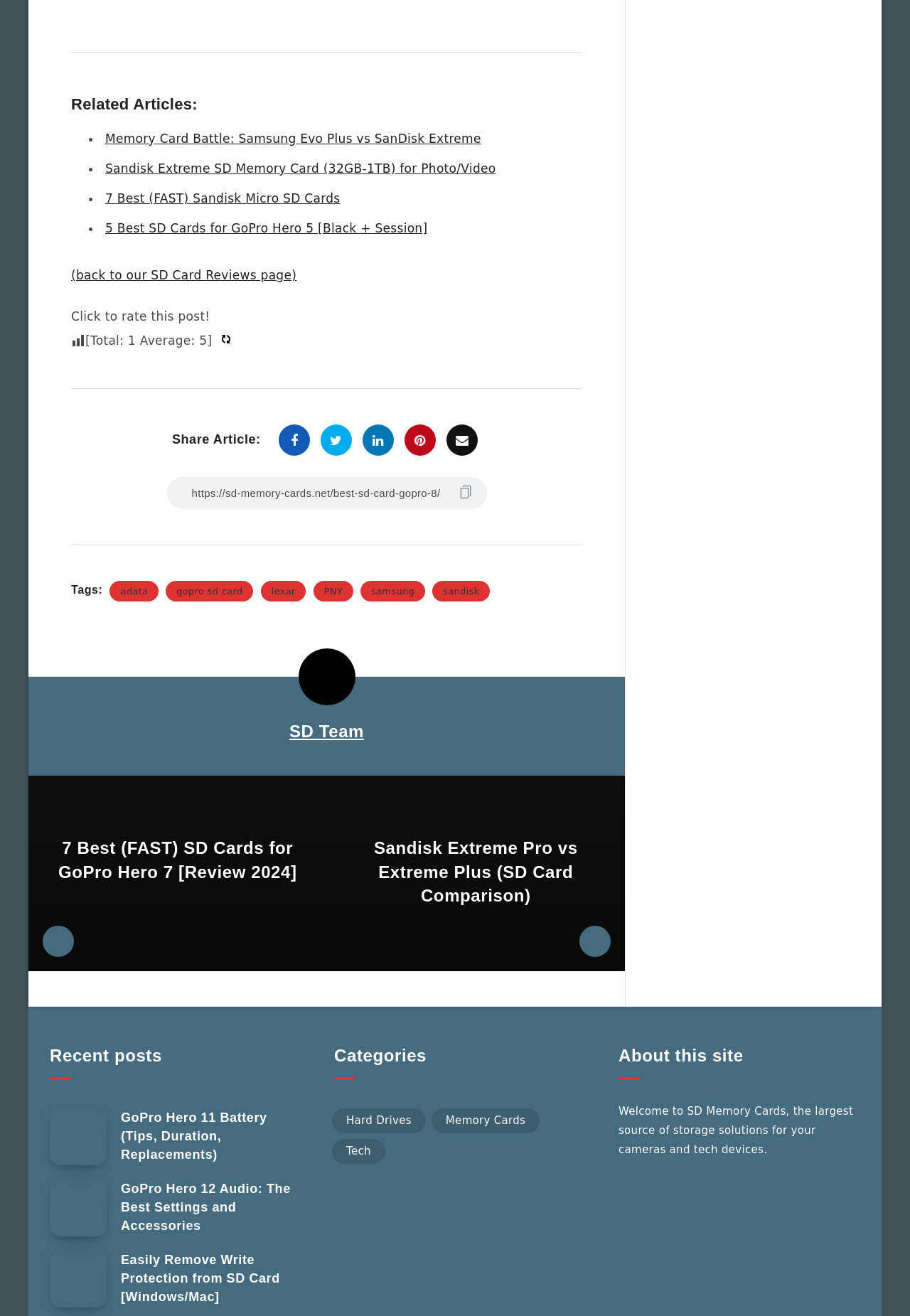Can you identify the bounding box coordinates of the clickable region needed to carry out this instruction: 'Click on the 'Memory Card Battle: Samsung Evo Plus vs SanDisk Extreme' link'? The coordinates should be four float numbers within the range of 0 to 1, stated as [left, top, right, bottom].

[0.116, 0.1, 0.529, 0.111]